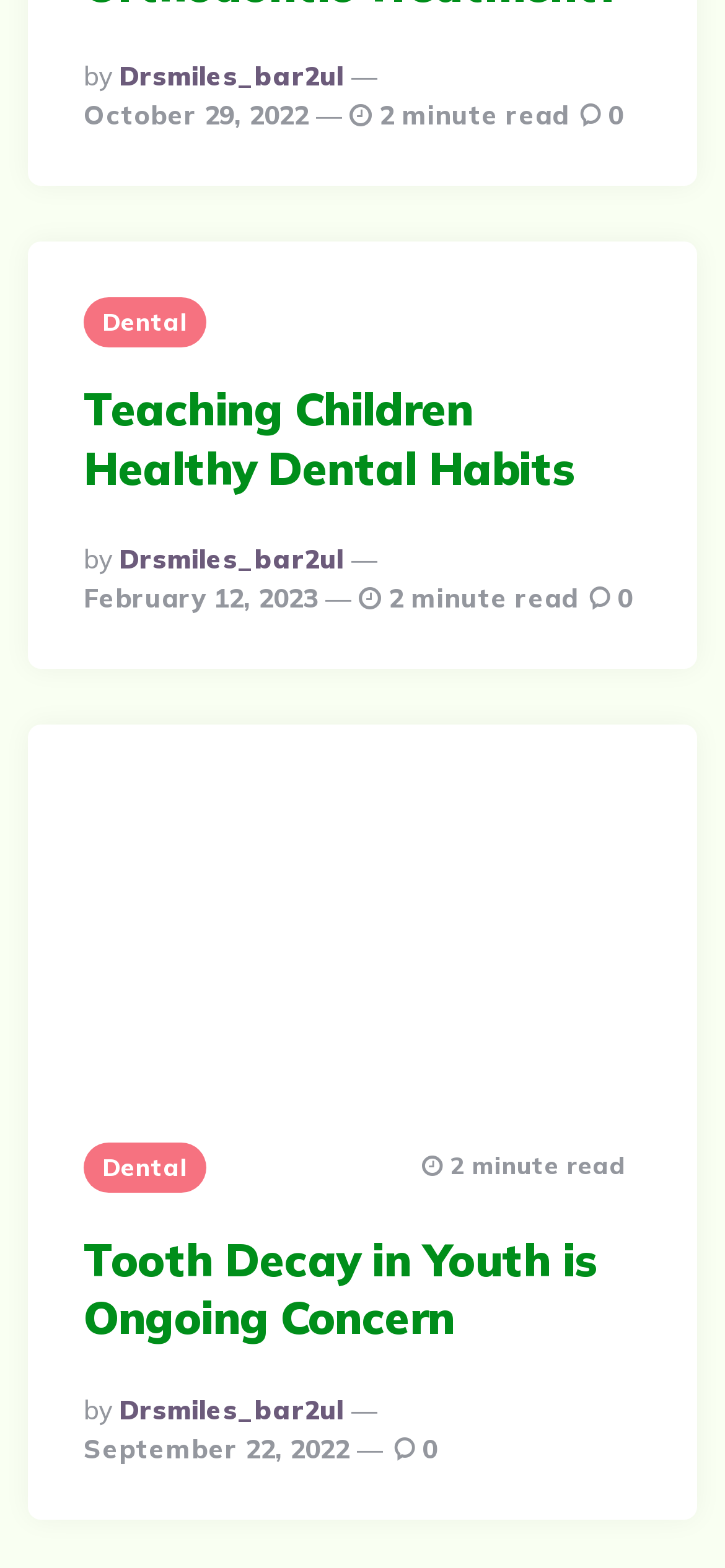Locate and provide the bounding box coordinates for the HTML element that matches this description: "Dental".

[0.115, 0.729, 0.285, 0.761]